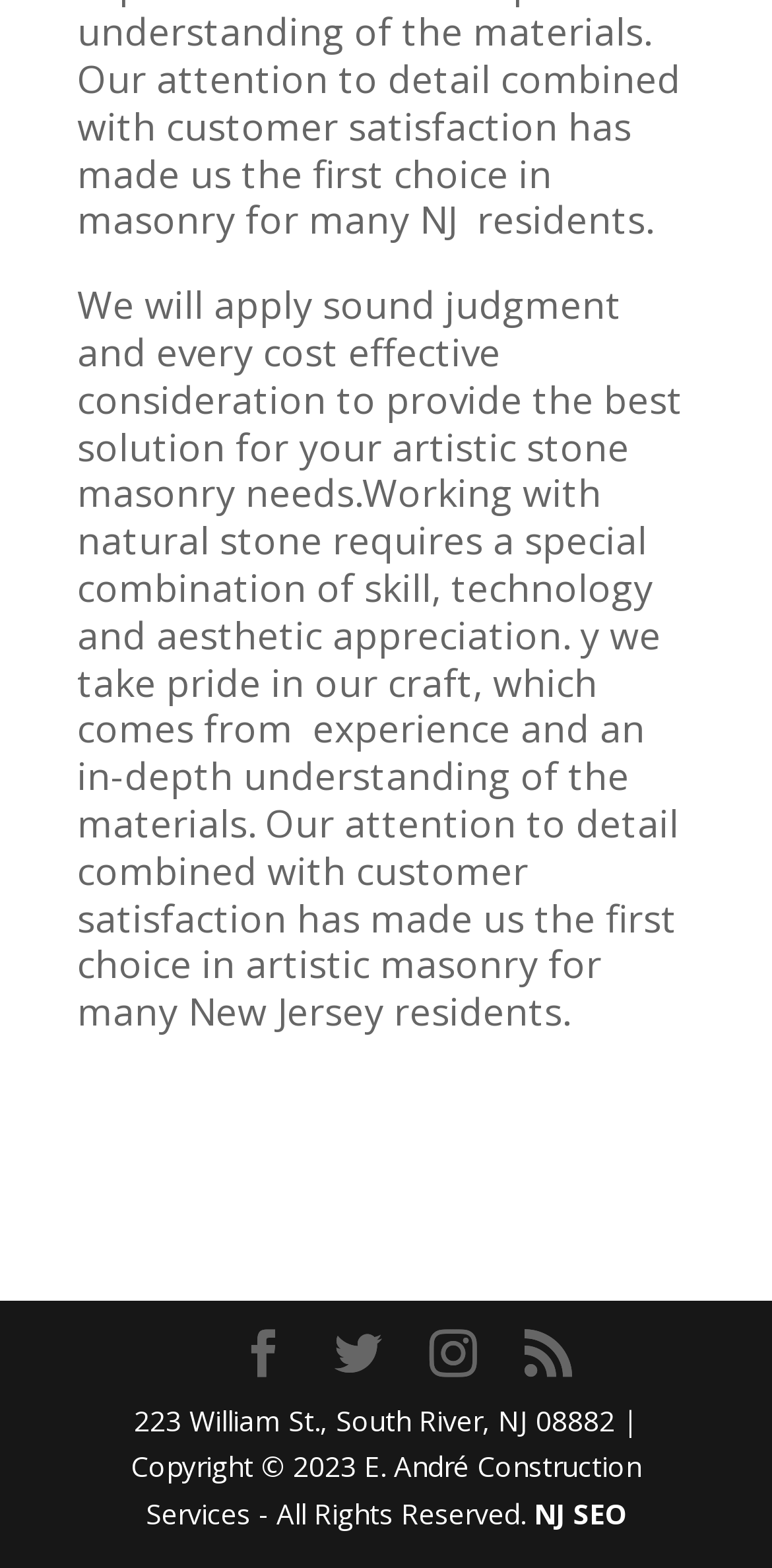Who is the copyright holder?
Use the image to give a comprehensive and detailed response to the question.

I found the copyright holder by looking at the static text element at the bottom of the page, which contains the copyright information 'Copyright © 2023 E. André Construction Services - All Rights Reserved'.